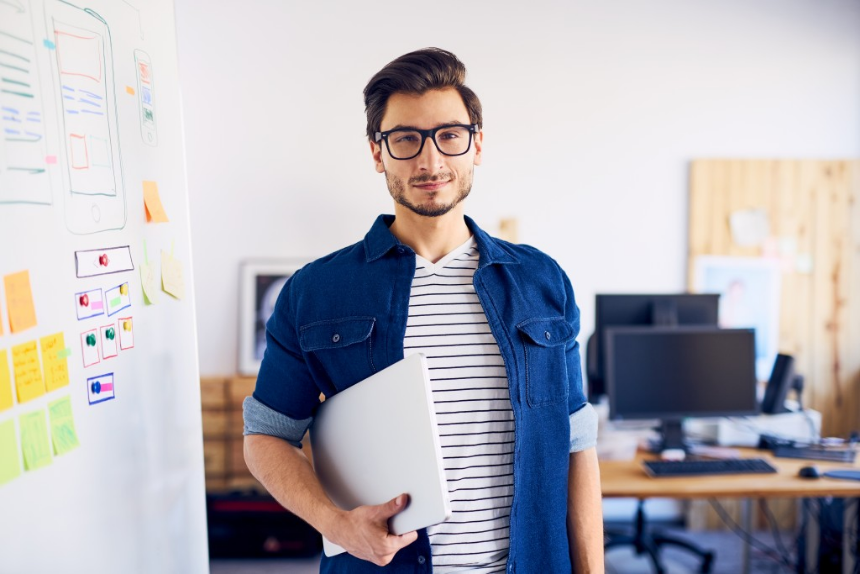Explain the image with as much detail as possible.

In a modern office environment, a confident man stands in front of a whiteboard filled with colorful sticky notes and sketches, indicating a creative brainstorming session. He is dressed casually in a denim jacket over a striped shirt, embodying a blend of professionalism and approachability. In his left hand, he holds a laptop, symbolizing his readiness to dive into work or share ideas. The background features multiple computer monitors, illustrating a collaborative workspace where innovation thrives. The image captures the essence of entrepreneurship and the proactive spirit of startup culture.